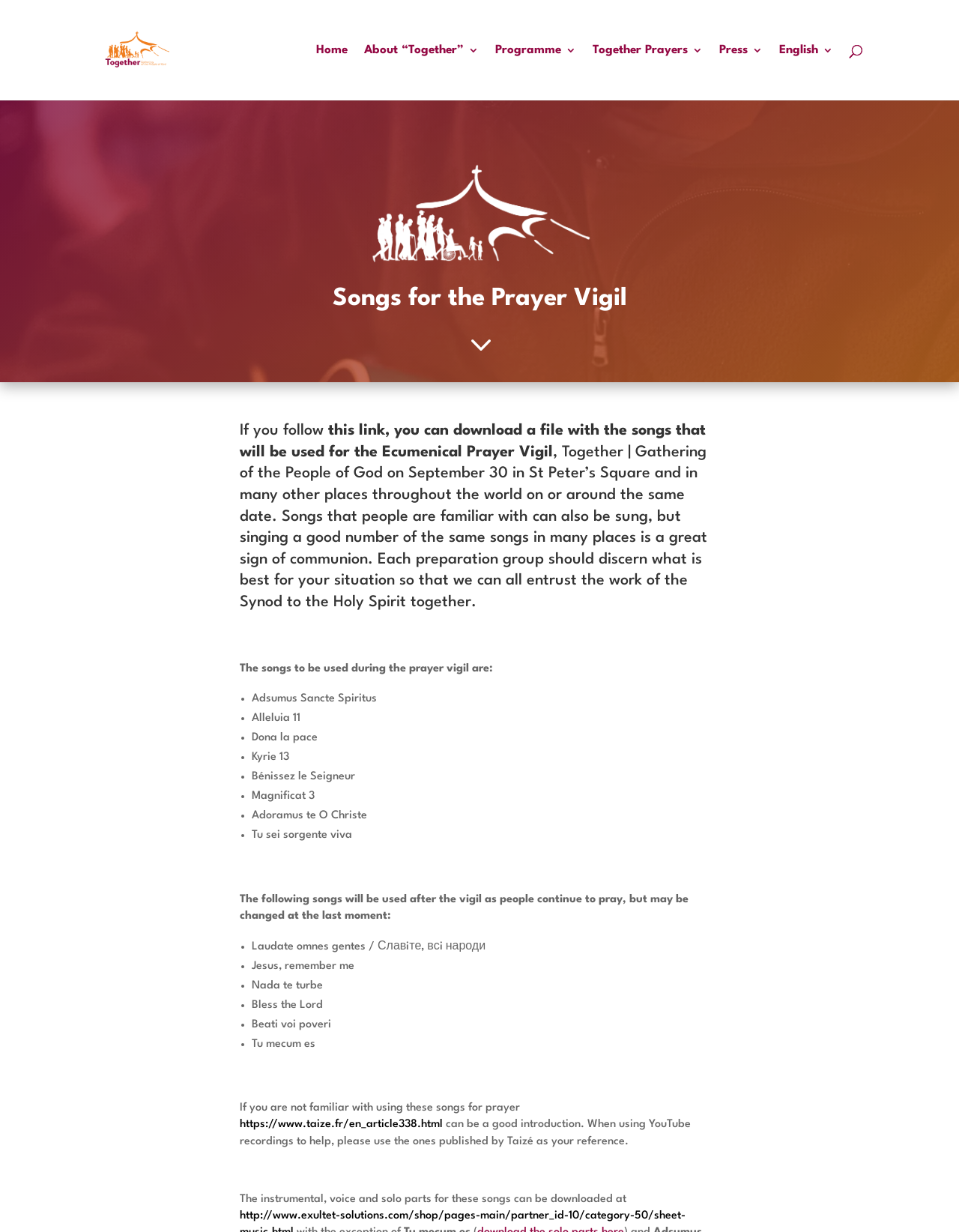What is the purpose of the songs listed?
Utilize the image to construct a detailed and well-explained answer.

The webpage explains that the songs listed are to be used during the prayer vigil, and that singing a good number of the same songs in many places is a great sign of communion. This suggests that the purpose of the songs is for prayer and to promote unity among those participating in the event.